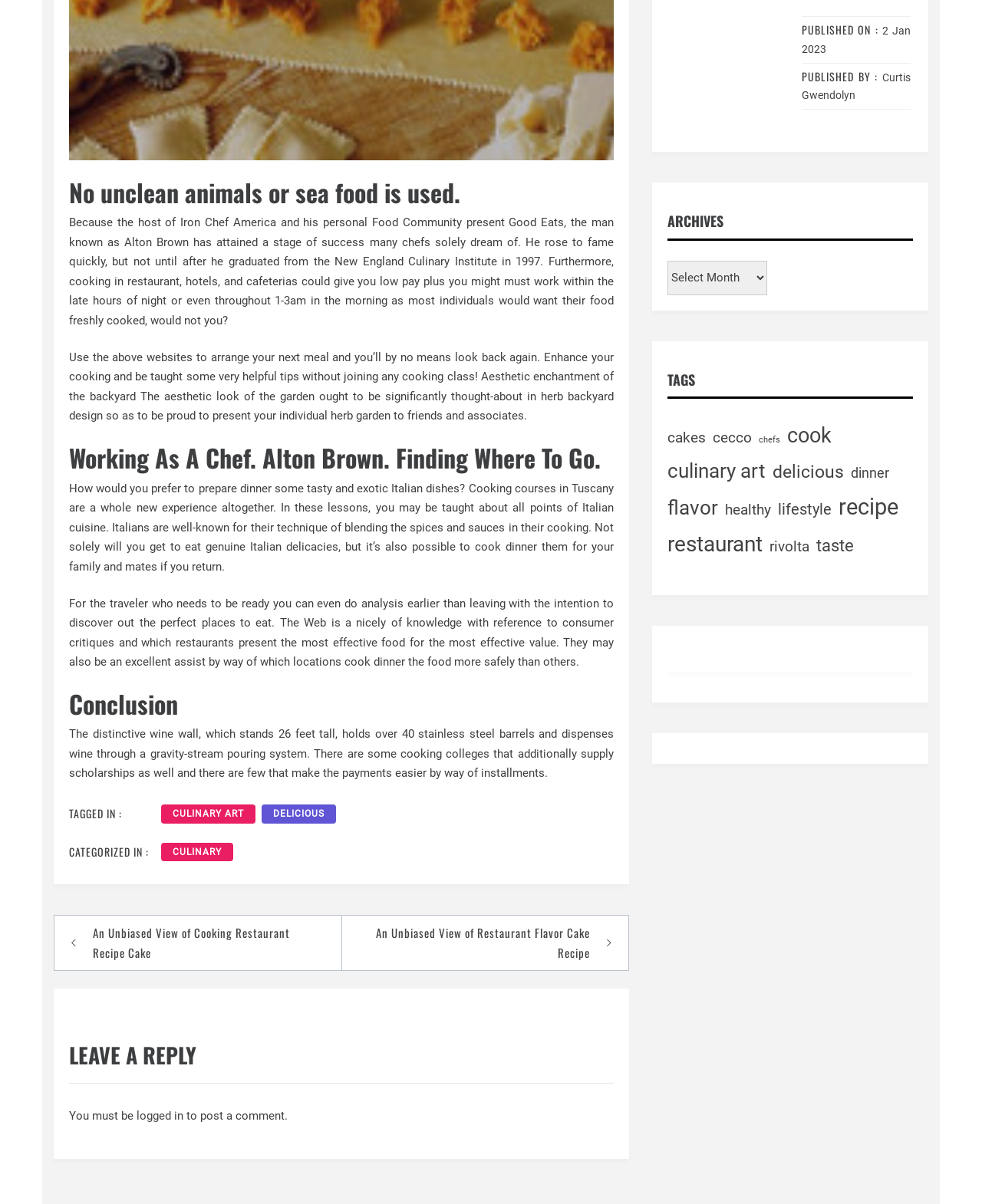What is the topic of the article?
Refer to the image and give a detailed answer to the question.

Based on the content of the webpage, it appears to be an article about cooking, as it mentions Alton Brown, a famous chef, and discusses cooking techniques and recipes.